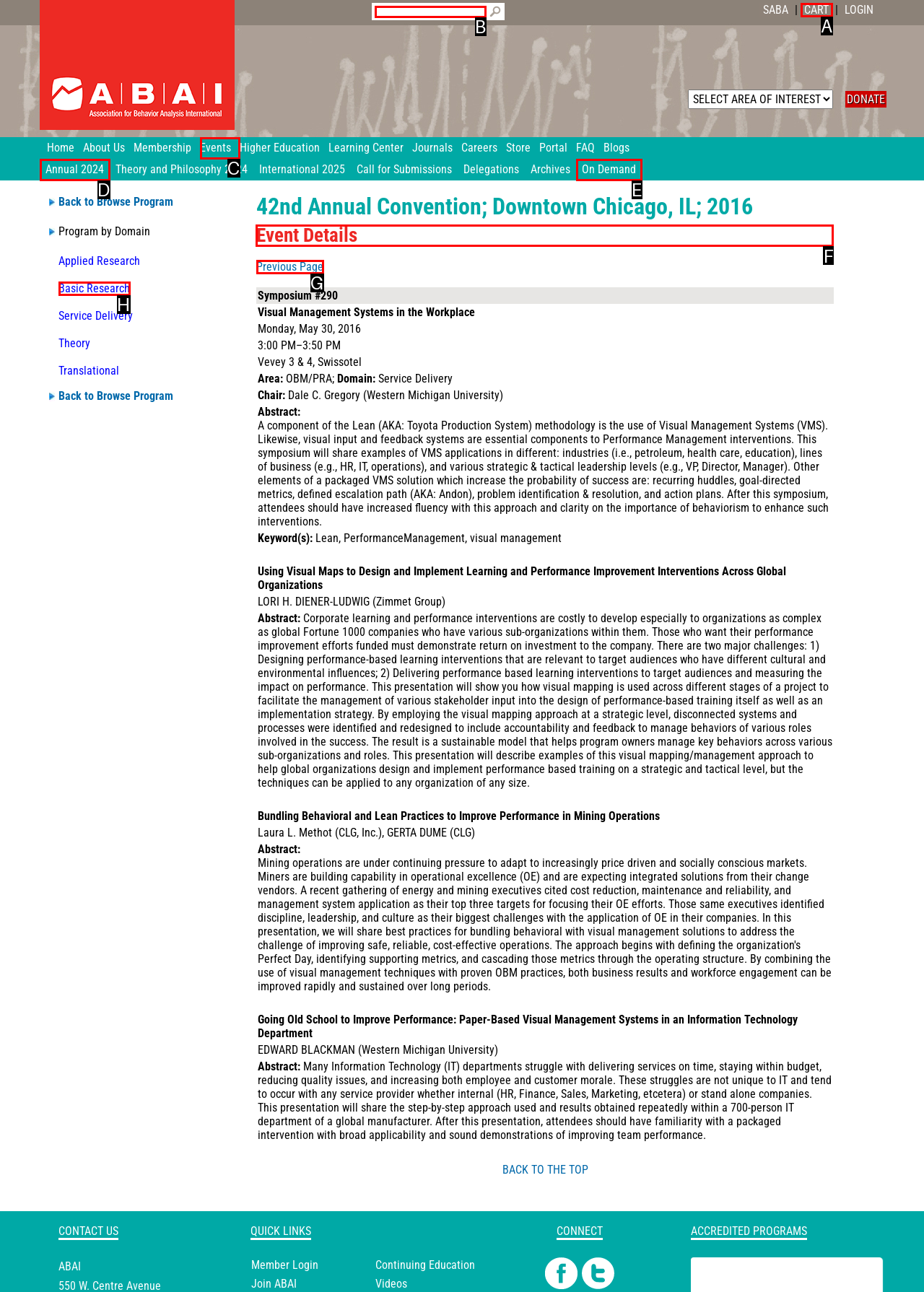Which UI element should be clicked to perform the following task: Get more information about the Wolves mailing list? Answer with the corresponding letter from the choices.

None